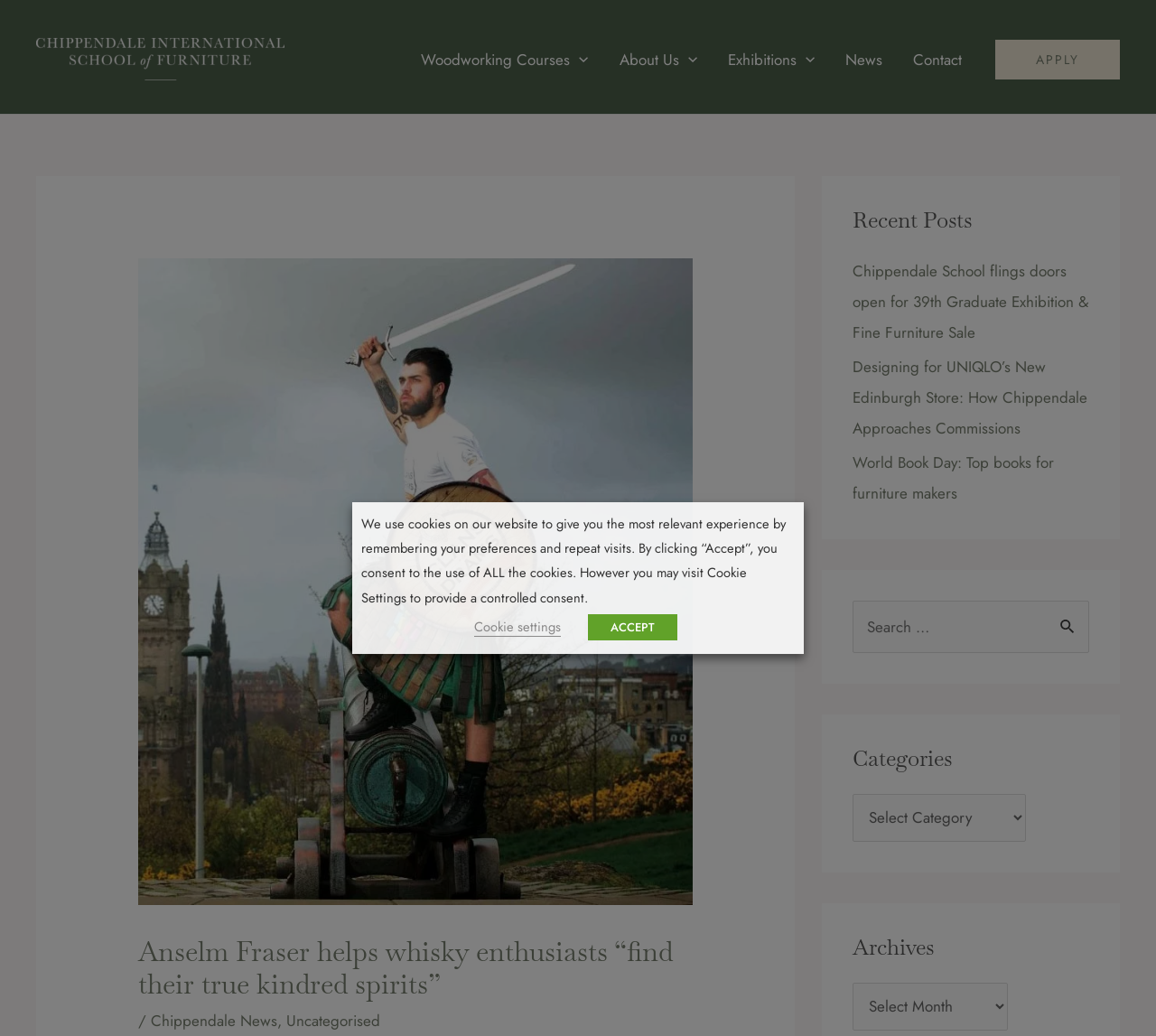Using the element description provided, determine the bounding box coordinates in the format (top-left x, top-left y, bottom-right x, bottom-right y). Ensure that all values are floating point numbers between 0 and 1. Element description: alt="Chippendale School of Furniture"

[0.031, 0.045, 0.246, 0.066]